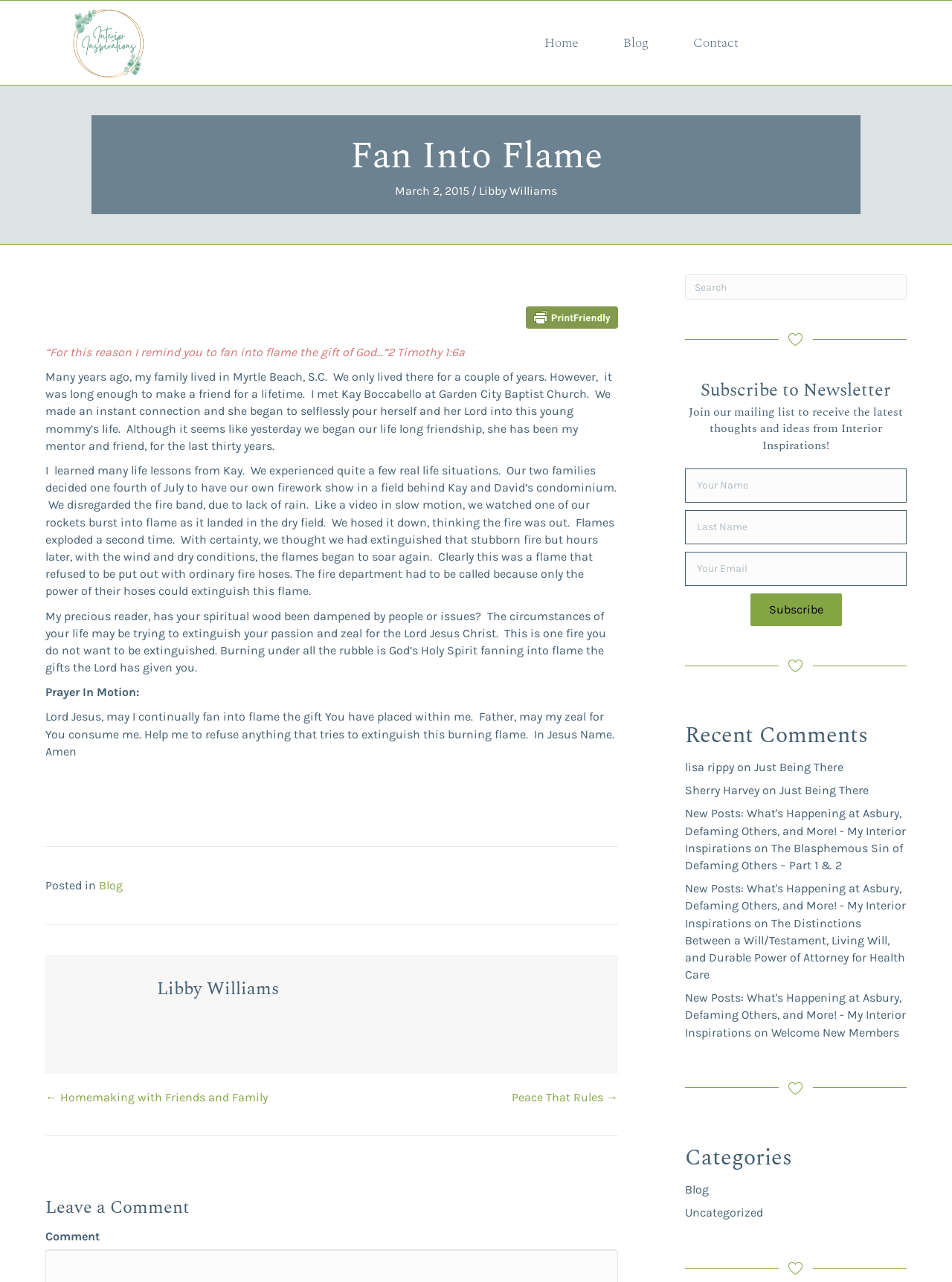Please indicate the bounding box coordinates for the clickable area to complete the following task: "Share the post on Twitter". The coordinates should be specified as four float numbers between 0 and 1, i.e., [left, top, right, bottom].

[0.009, 0.399, 0.077, 0.416]